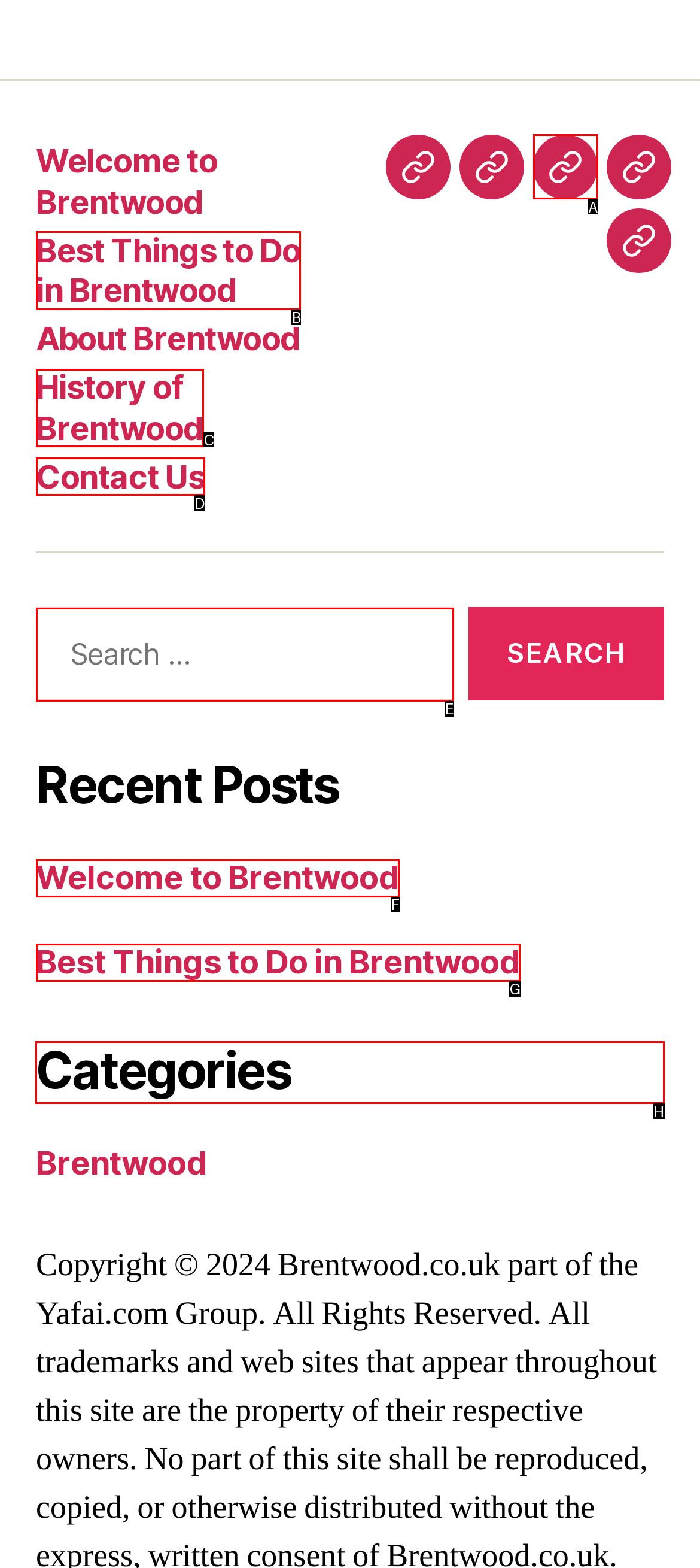Identify the correct option to click in order to accomplish the task: View the 'Categories' section Provide your answer with the letter of the selected choice.

H